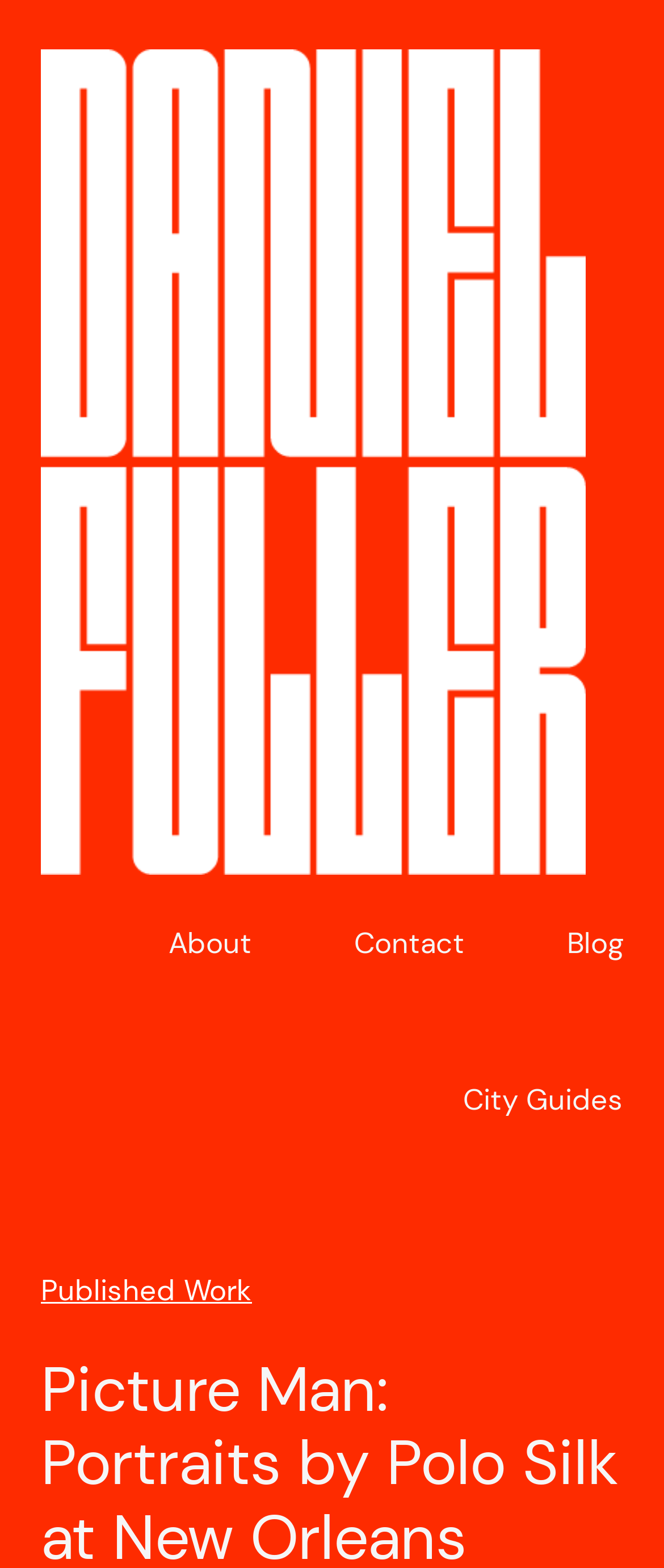Determine the bounding box for the UI element that matches this description: "parent_node: Home".

None